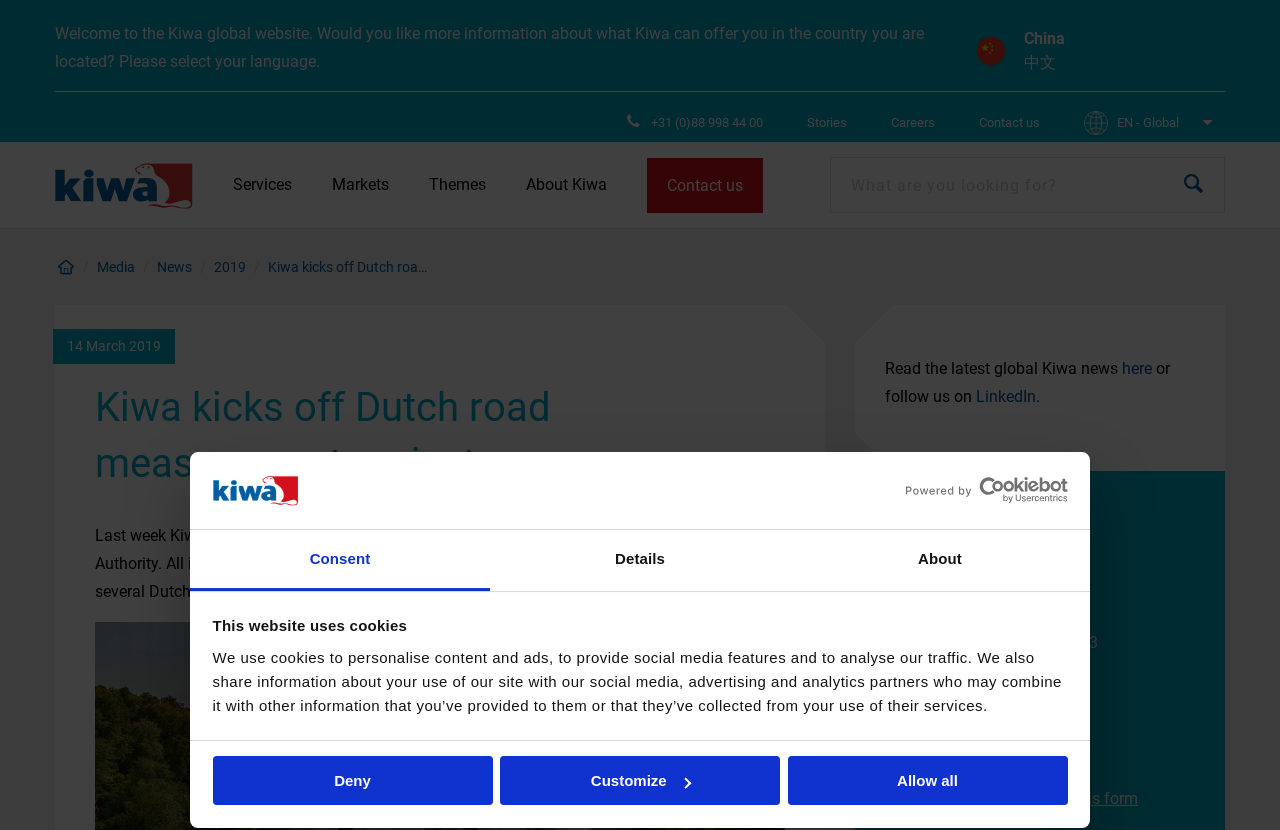Respond with a single word or phrase:
What is the language of the link '中文'?

Chinese